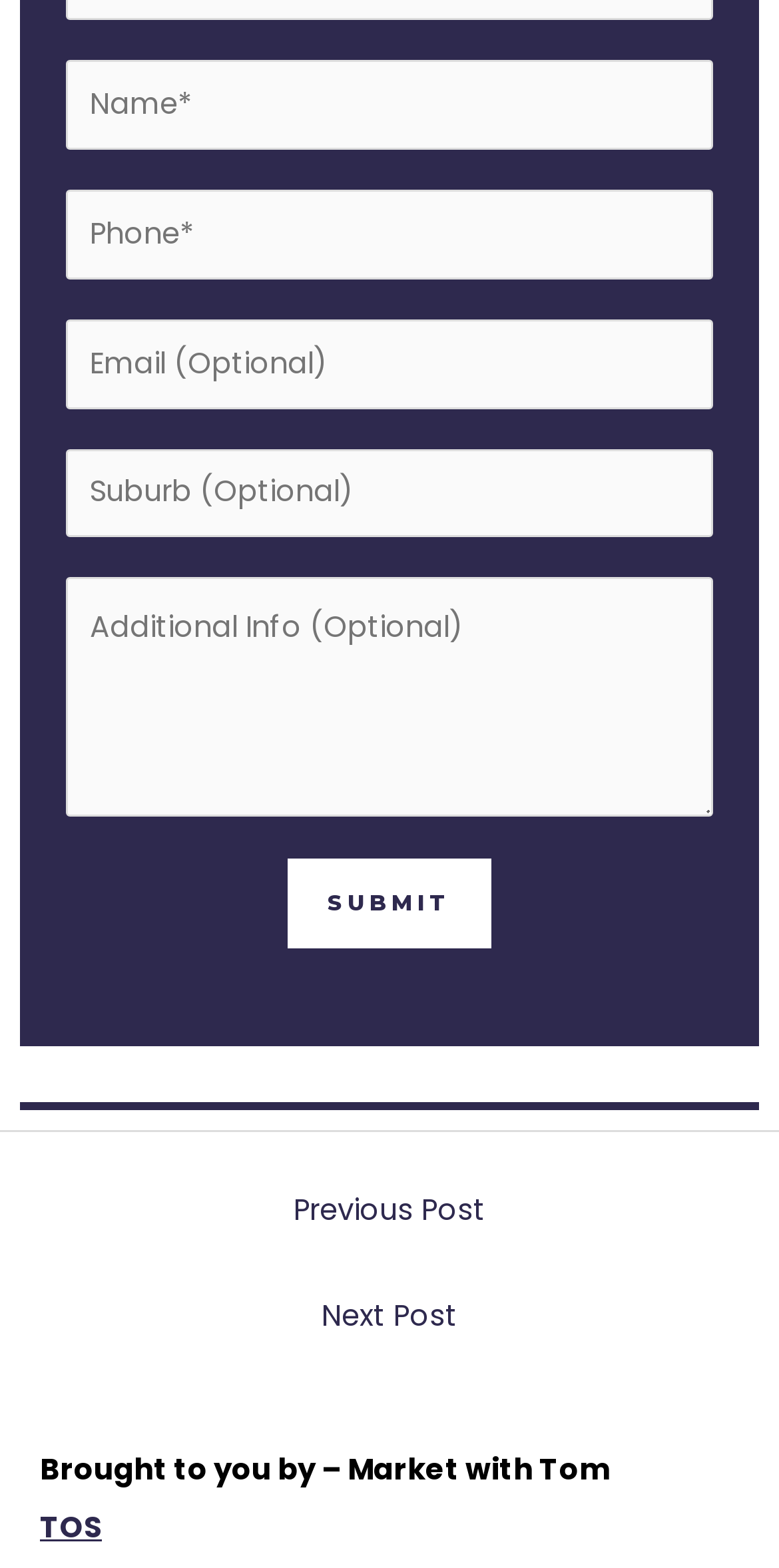What is the text on the button at the bottom of the form?
Using the image as a reference, answer the question with a short word or phrase.

SUBMIT